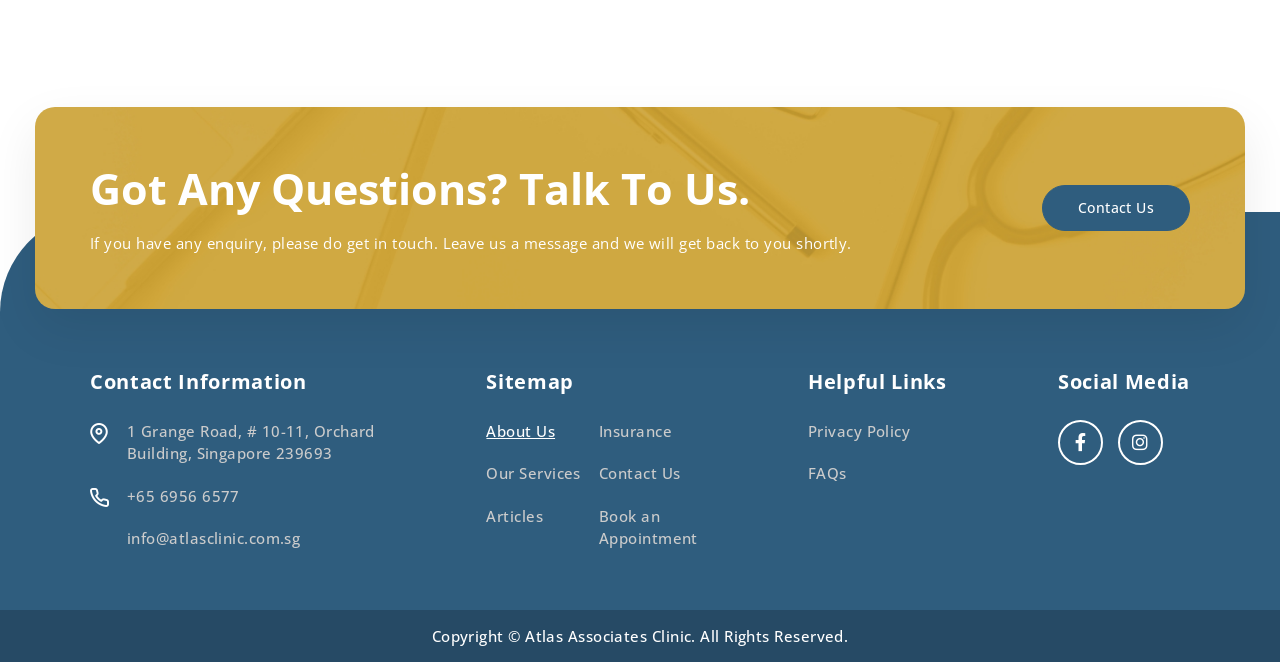Indicate the bounding box coordinates of the element that needs to be clicked to satisfy the following instruction: "Check our FAQs". The coordinates should be four float numbers between 0 and 1, i.e., [left, top, right, bottom].

[0.631, 0.698, 0.662, 0.732]